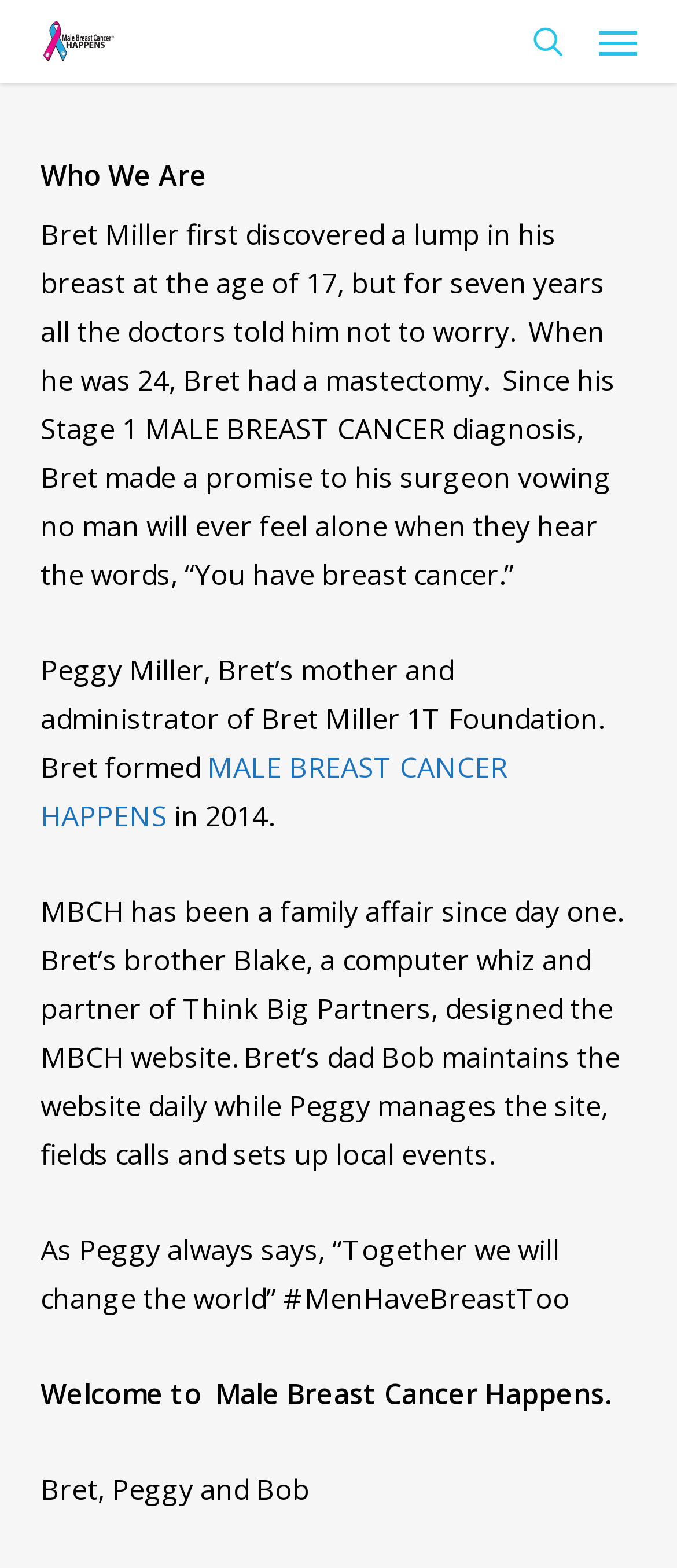Create a detailed narrative of the webpage’s visual and textual elements.

The webpage is about Male Breast Cancer Happens, a organization founded by Bret Miller. At the top left of the page, there is a link and an image with the same name "Male Breast Cancer Happens". On the top right, there is a search link and a navigation menu button. 

Below the top section, there is a heading "Who We Are" followed by a paragraph of text describing Bret Miller's experience with breast cancer. The text is positioned on the left side of the page and takes up about a quarter of the page's height. 

Below the paragraph, there are several lines of text describing Peggy Miller, Bret's mother, and the foundation's history. The text is positioned on the left side of the page and takes up about half of the page's height. 

There is a link "MALE BREAST CANCER HAPPENS" in the middle of the page, surrounded by text. 

Towards the bottom of the page, there are two more lines of text, one with a quote from Peggy and another welcoming visitors to the Male Breast Cancer Happens website. The last line of text is positioned at the very bottom of the page and mentions Bret, Peggy, and Bob.